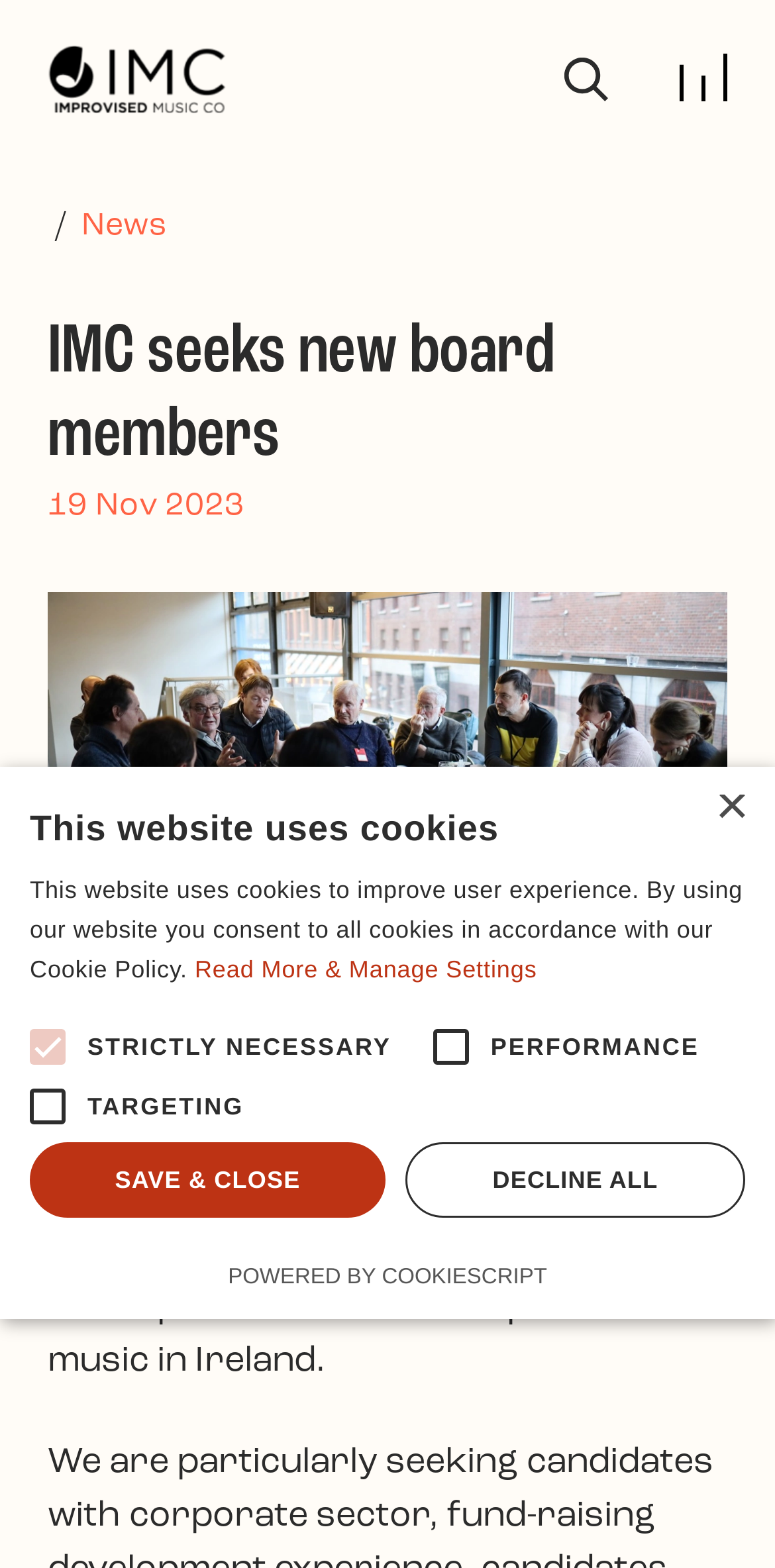What is the purpose of the button 'Close'? Observe the screenshot and provide a one-word or short phrase answer.

To close the cookie alert